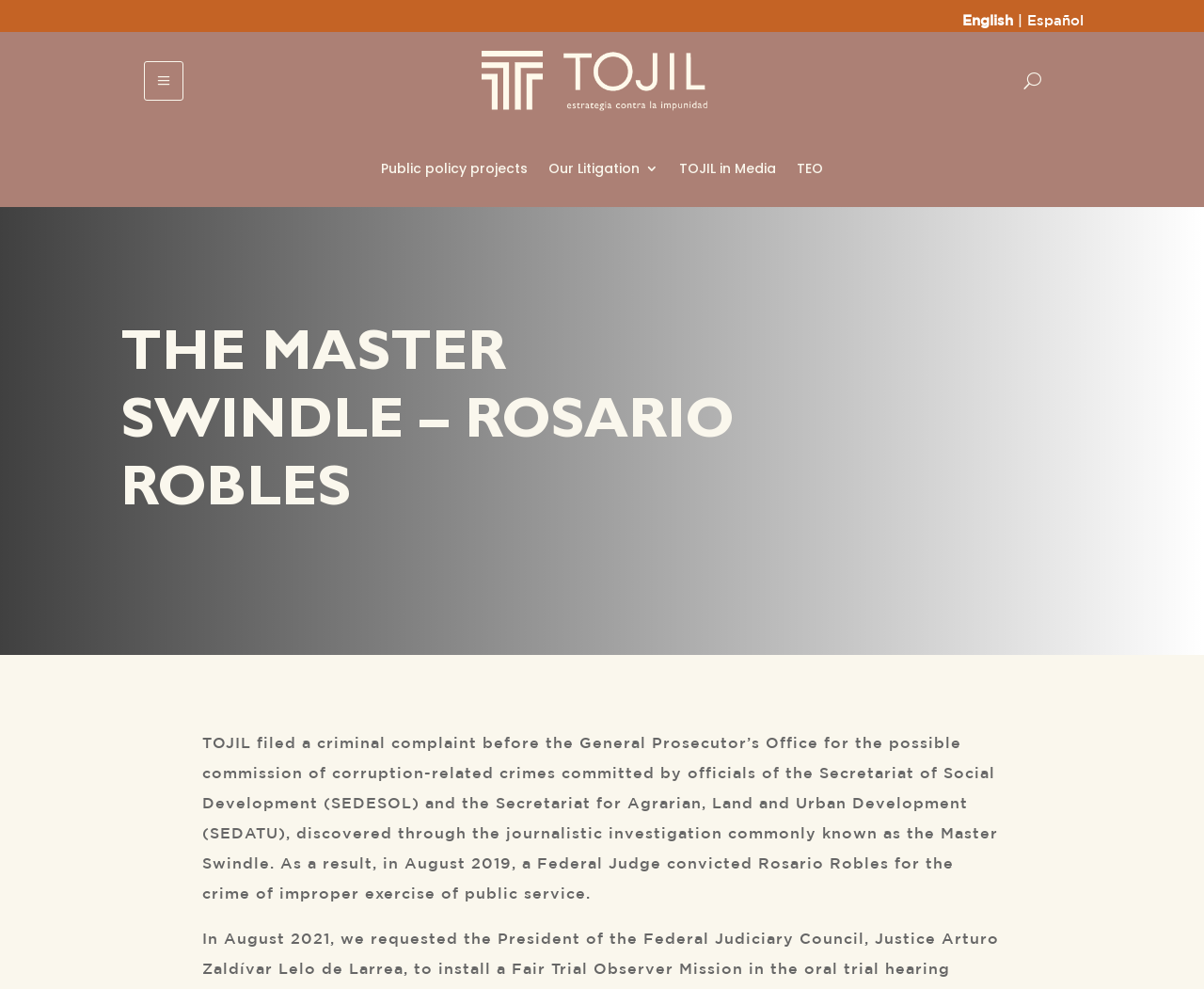Use a single word or phrase to respond to the question:
What language options are available?

English, Español